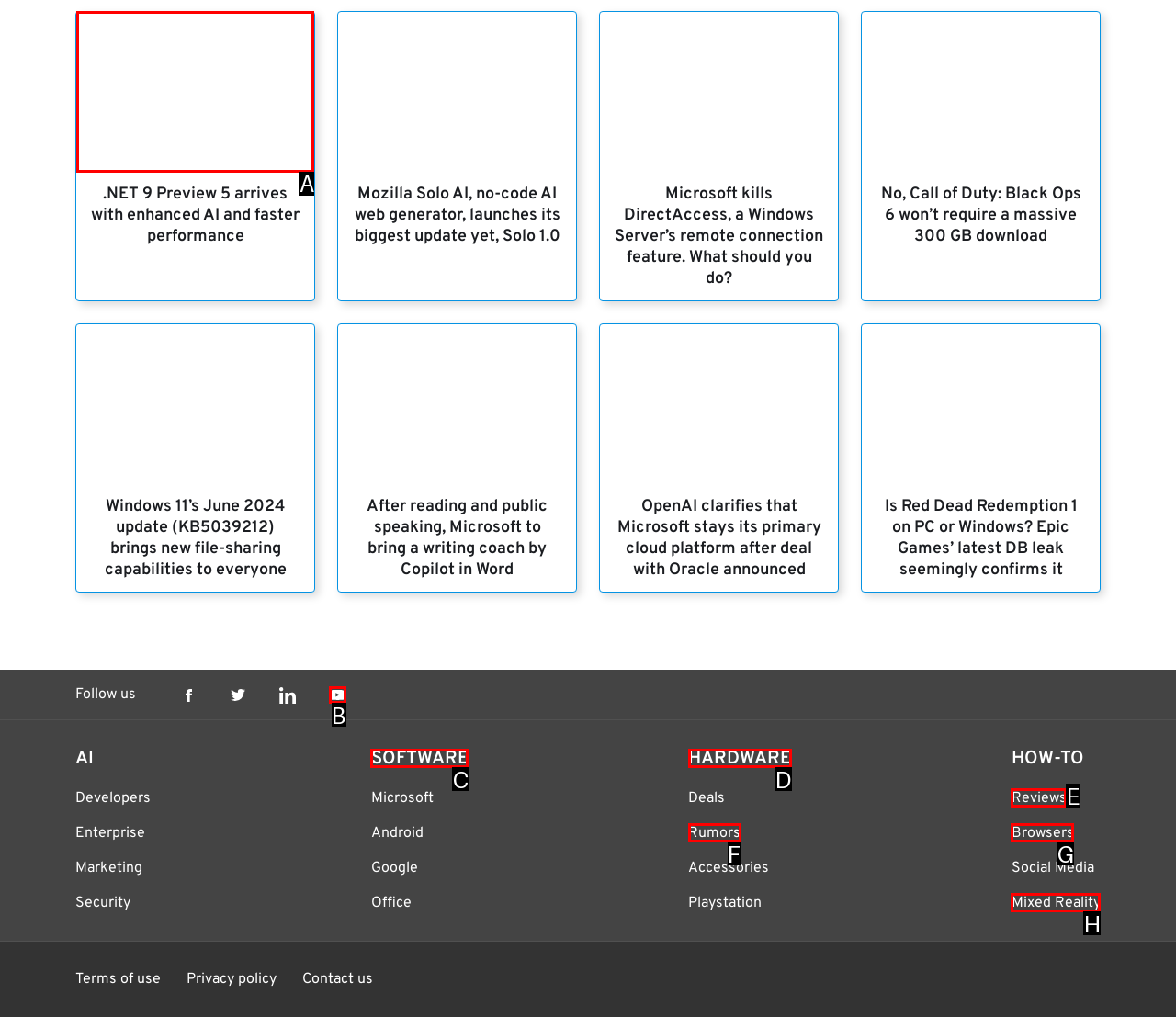Which option should be clicked to complete this task: Click the 'Enroll/Sign Up' link
Reply with the letter of the correct choice from the given choices.

None